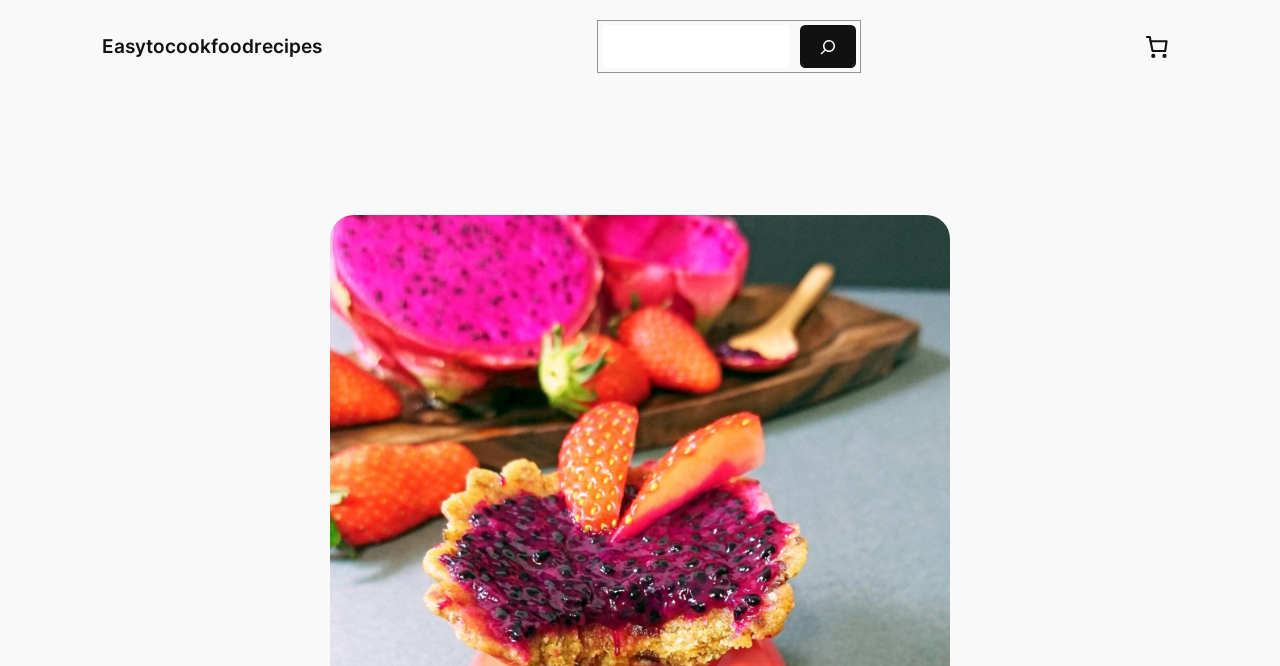What is the theme of the recipe featured on this webpage?
Provide a detailed and extensive answer to the question.

I inferred the theme of the recipe by looking at the title of the webpage, which mentions 'No Bake Dragon Fruit Jam Tarts Recipe'.